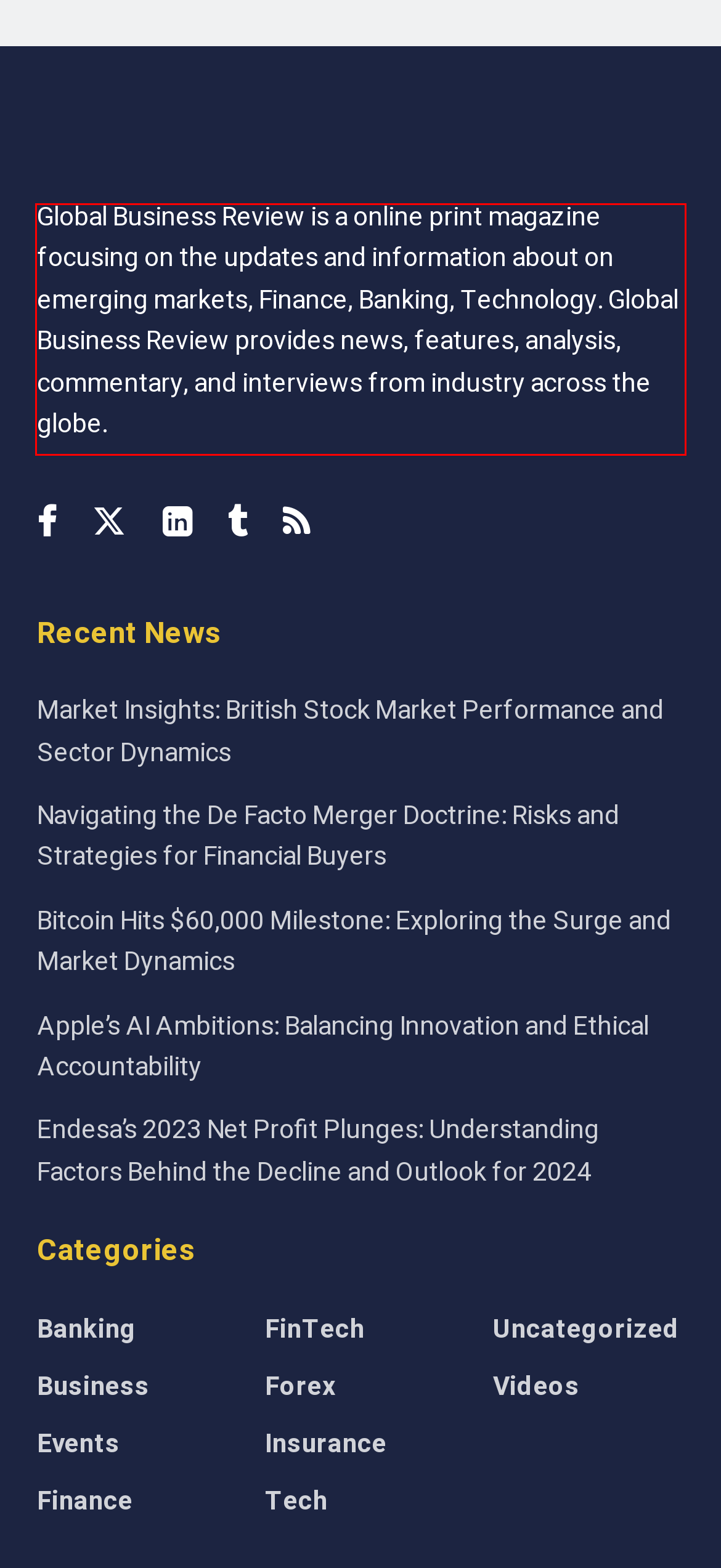Please extract the text content within the red bounding box on the webpage screenshot using OCR.

Global Business Review is a online print magazine focusing on the updates and information about on emerging markets, Finance, Banking, Technology. Global Business Review provides news, features, analysis, commentary, and interviews from industry across the globe.